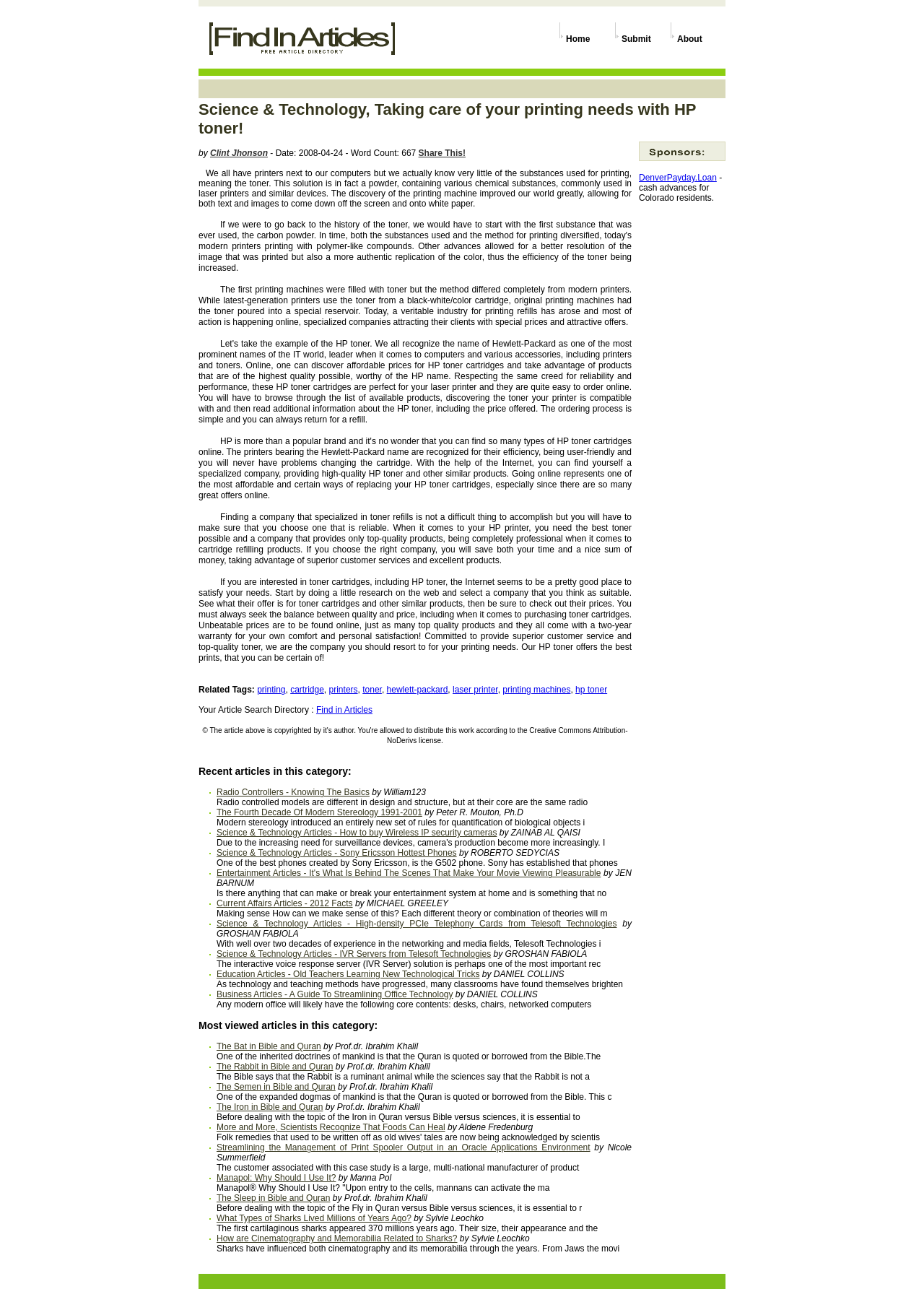Find the bounding box coordinates for the element described here: "About".

[0.733, 0.026, 0.76, 0.034]